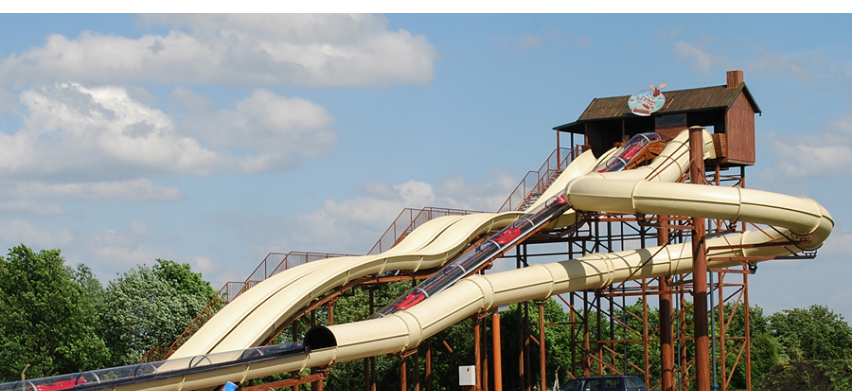Formulate a detailed description of the image content.

This image showcases the exciting new solar-powered ride, "Solar Splash," located at GreenWood Forest Park in North Wales. The structure features a series of gracefully spiraling slides crafted from bright yellow materials, elegantly merging fun and eco-friendliness. At the top of the ride, a wooden platform adorned with a colorful roof serves as the starting point for thrill-seekers. Below, a lush landscape of greenery and trees frames the ride, enhancing the overall vibrant atmosphere. This innovative attraction harnesses solar energy to pump water, demonstrating a commitment to sustainable practices while offering a thrilling experience for visitors. The overall design embodies a perfect blend of adventure and environmental responsibility.